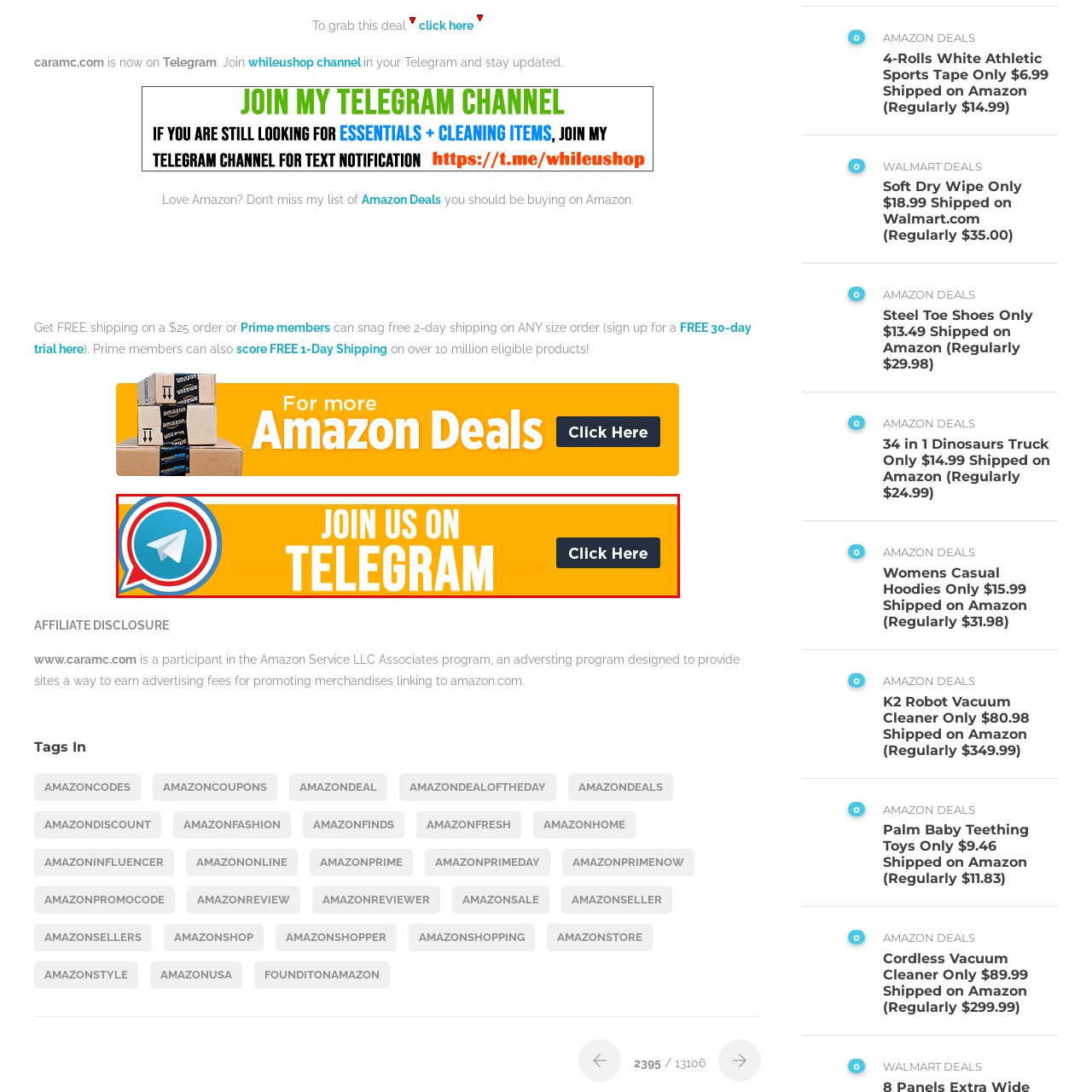Inspect the section within the red border, What is the recognizable visual element accompanying the text? Provide a one-word or one-phrase answer.

Telegram logo